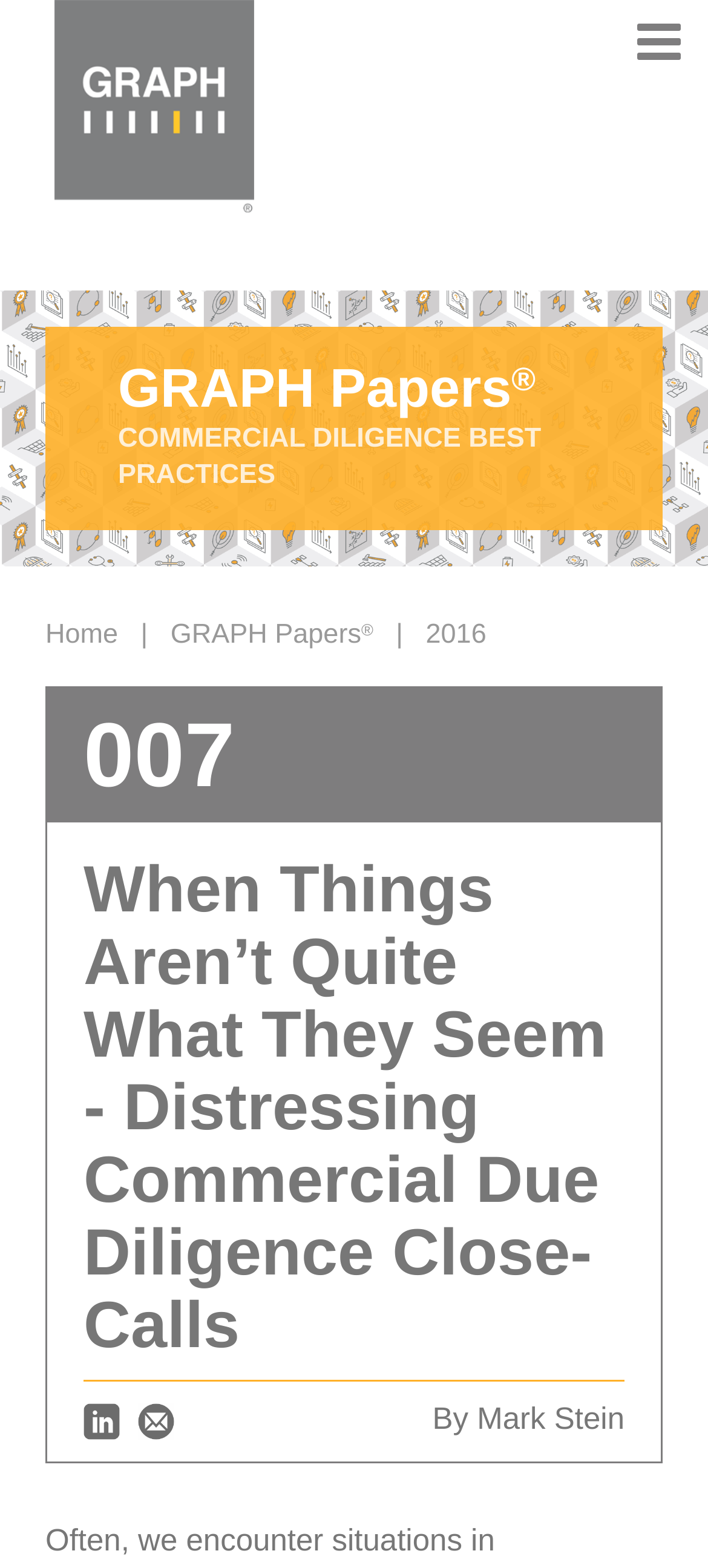How many headings are there on the page?
Please answer the question as detailed as possible based on the image.

I counted the number of headings by looking at the heading elements on the page, which are 'GRAPH Papers COMMERCIAL DILIGENCE BEST PRACTICES', '007', and 'When Things Aren’t Quite What They Seem - Distressing Commercial Due Diligence Close-Calls'.